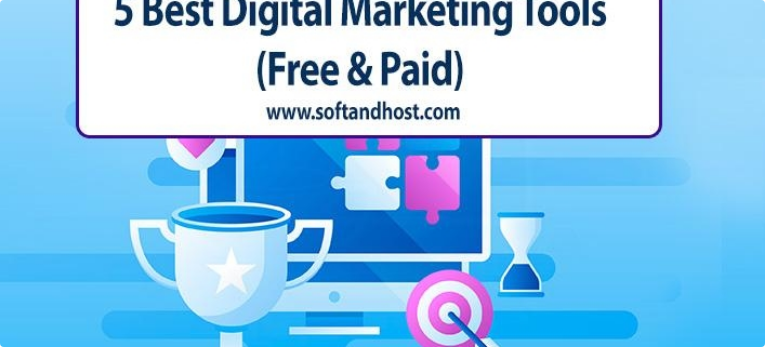What is the purpose of the hourglass symbol?
Please provide a comprehensive answer based on the information in the image.

The caption explains that the hourglass suggests time management, which is one of the aspects of digital marketing strategies.